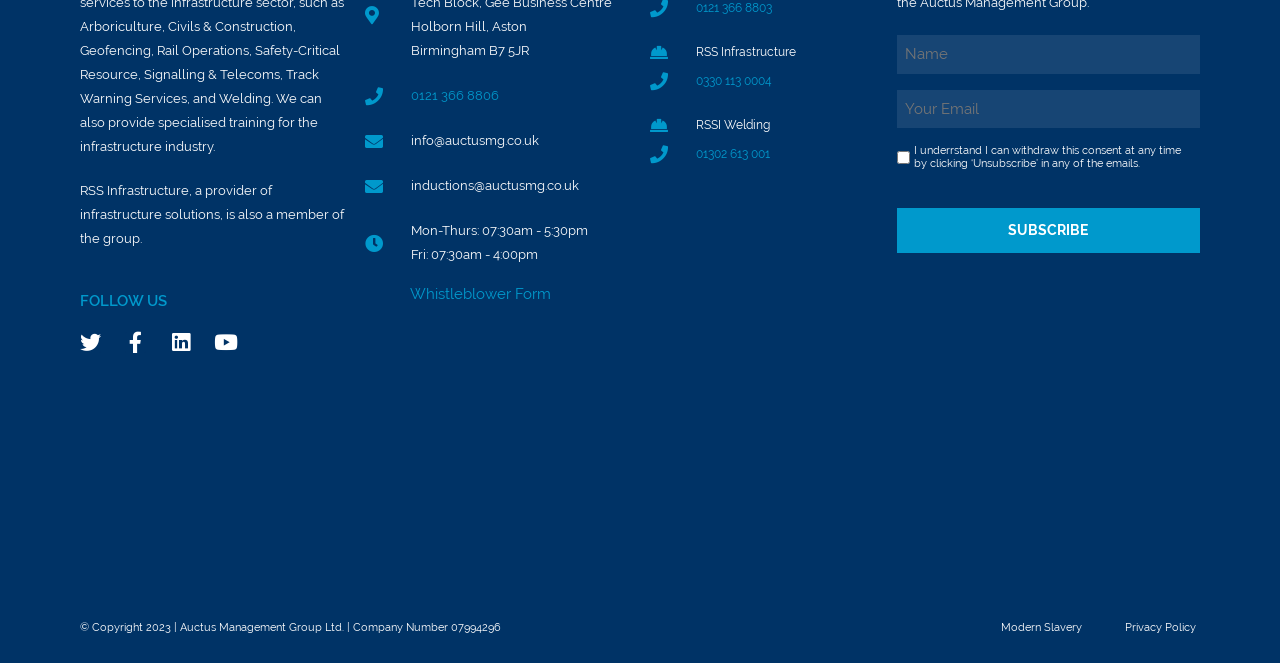What is the company's copyright year?
Refer to the image and provide a thorough answer to the question.

The company's copyright year can be found at the bottom-left corner of the webpage, in the footer section. The copyright notice is displayed as a line of text, '© Copyright 2023 | Auctus Management Group Ltd. | Company Number 07994296'.